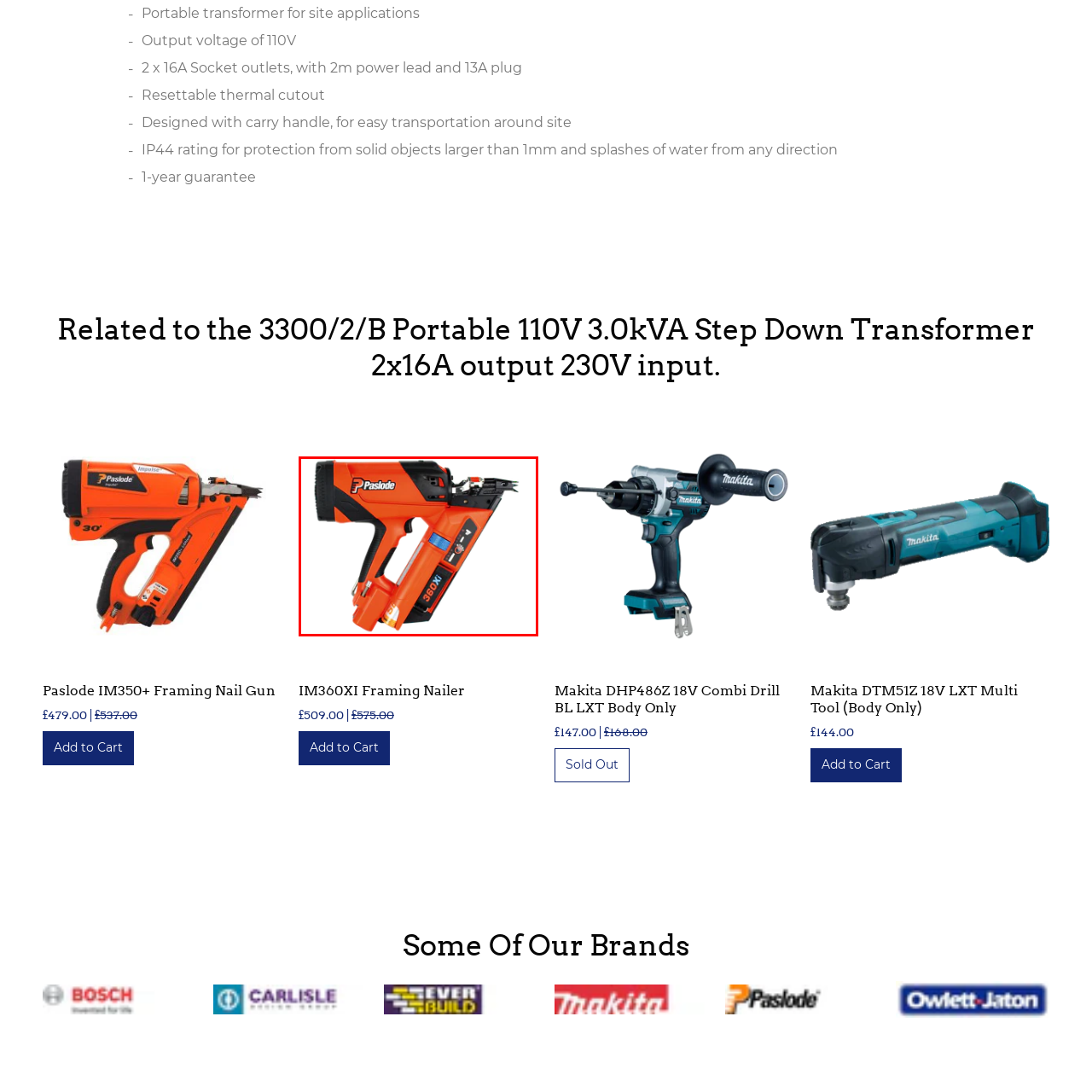Generate a detailed caption for the image that is outlined by the red border.

The image showcases the Paslode IM360XI Framing Nailer, a high-performance tool designed for framing and construction applications. This innovative nail gun features a sleek design predominantly in vibrant orange and black, reflecting the Paslode brand’s identity. The body includes essential components such as a comfortable grip for ease of use and a clear view of the nail magazine, which indicates its capacity. The tool is equipped with a firing mechanism, adjustable settings, and a battery compartment integration, enhancing its functionality and making it a reliable choice for professionals seeking efficiency in their projects. This nail gun is ideal for various framing applications, providing powerful and efficient nailing capabilities.